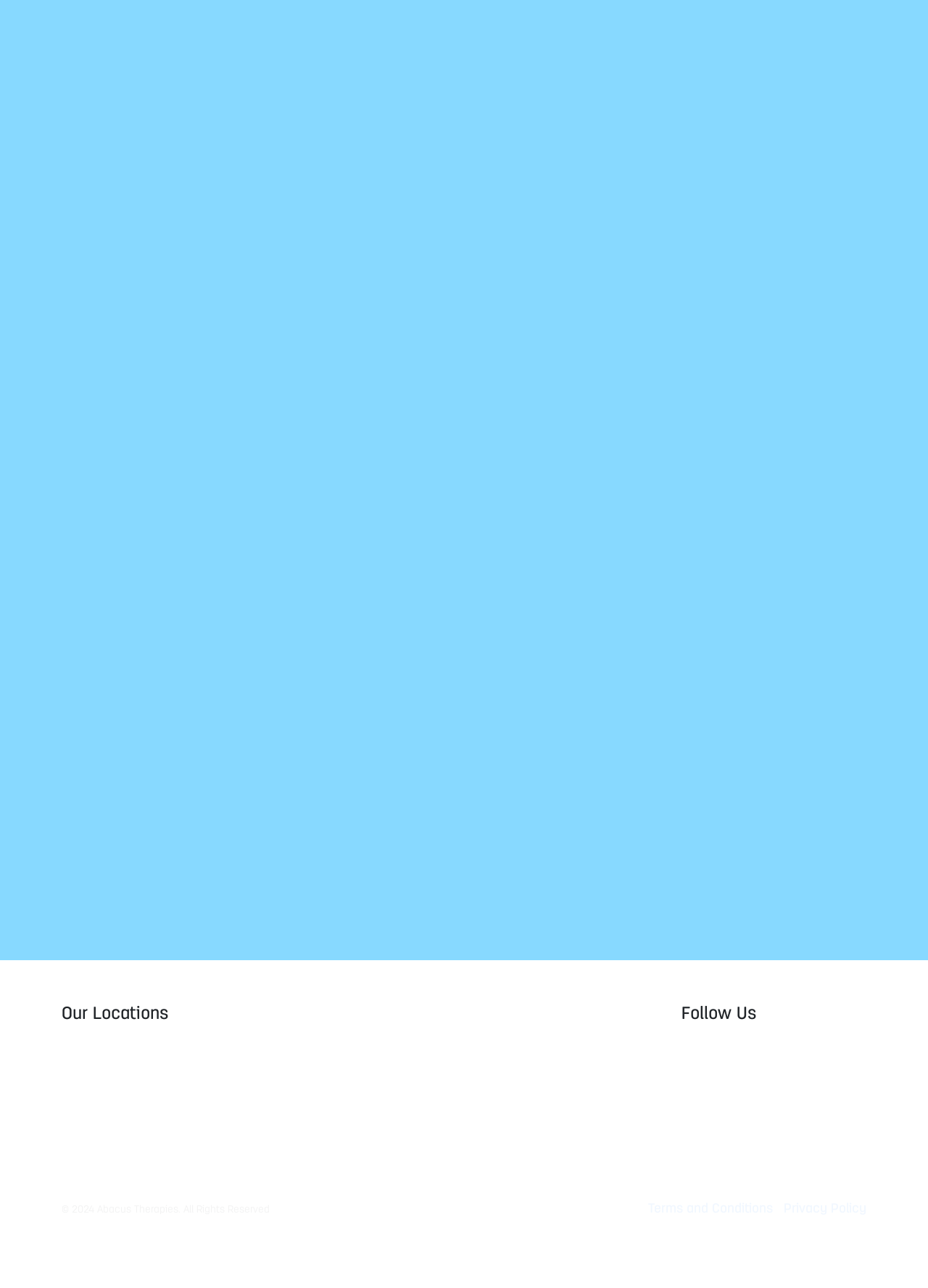Given the element description: "954-400-3251", predict the bounding box coordinates of this UI element. The coordinates must be four float numbers between 0 and 1, given as [left, top, right, bottom].

[0.438, 0.975, 0.548, 0.987]